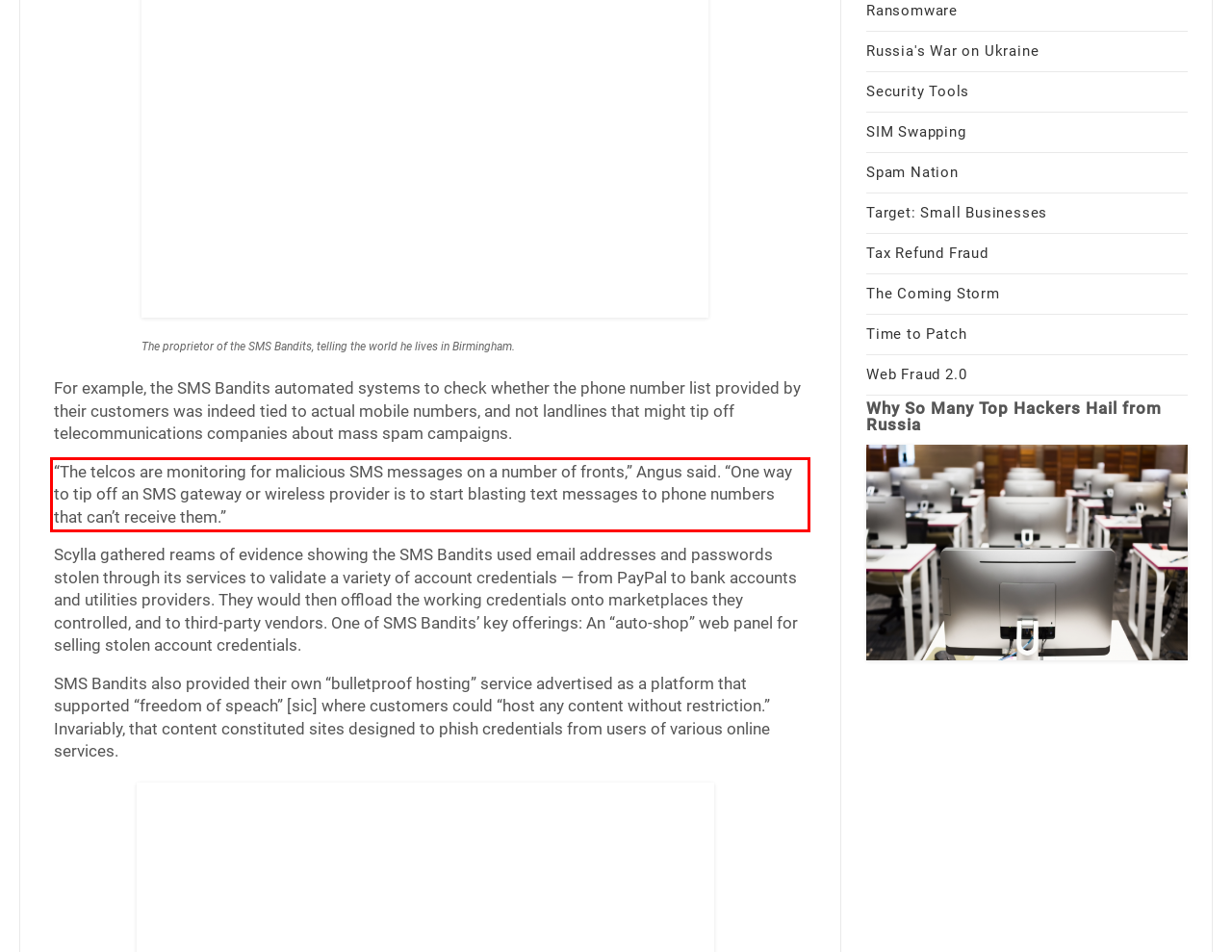Please extract the text content within the red bounding box on the webpage screenshot using OCR.

“The telcos are monitoring for malicious SMS messages on a number of fronts,” Angus said. “One way to tip off an SMS gateway or wireless provider is to start blasting text messages to phone numbers that can’t receive them.”